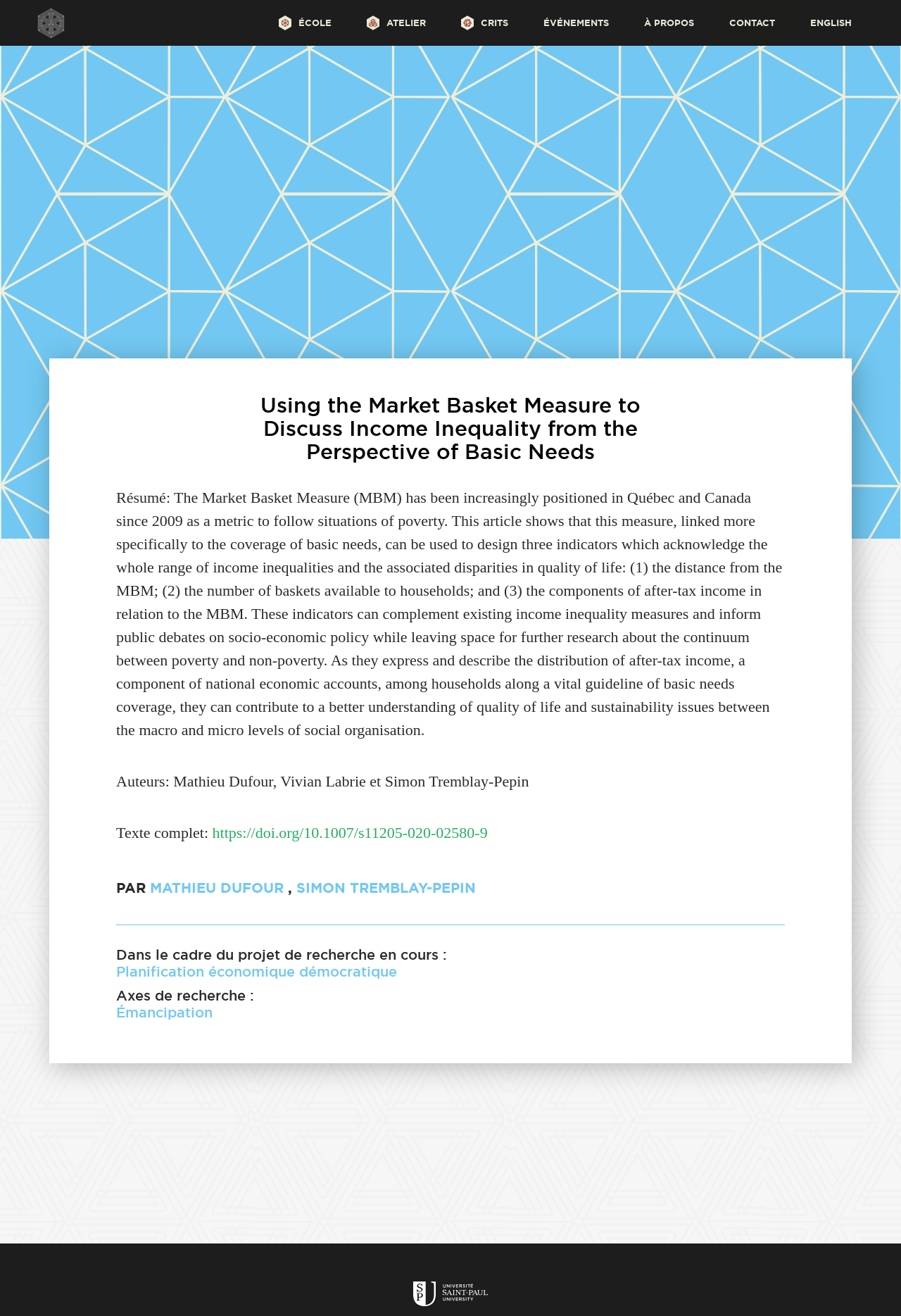From the webpage screenshot, predict the bounding box coordinates (top-left x, top-left y, bottom-right x, bottom-right y) for the UI element described here: Budget participatif 2023

[0.369, 0.033, 0.555, 0.068]